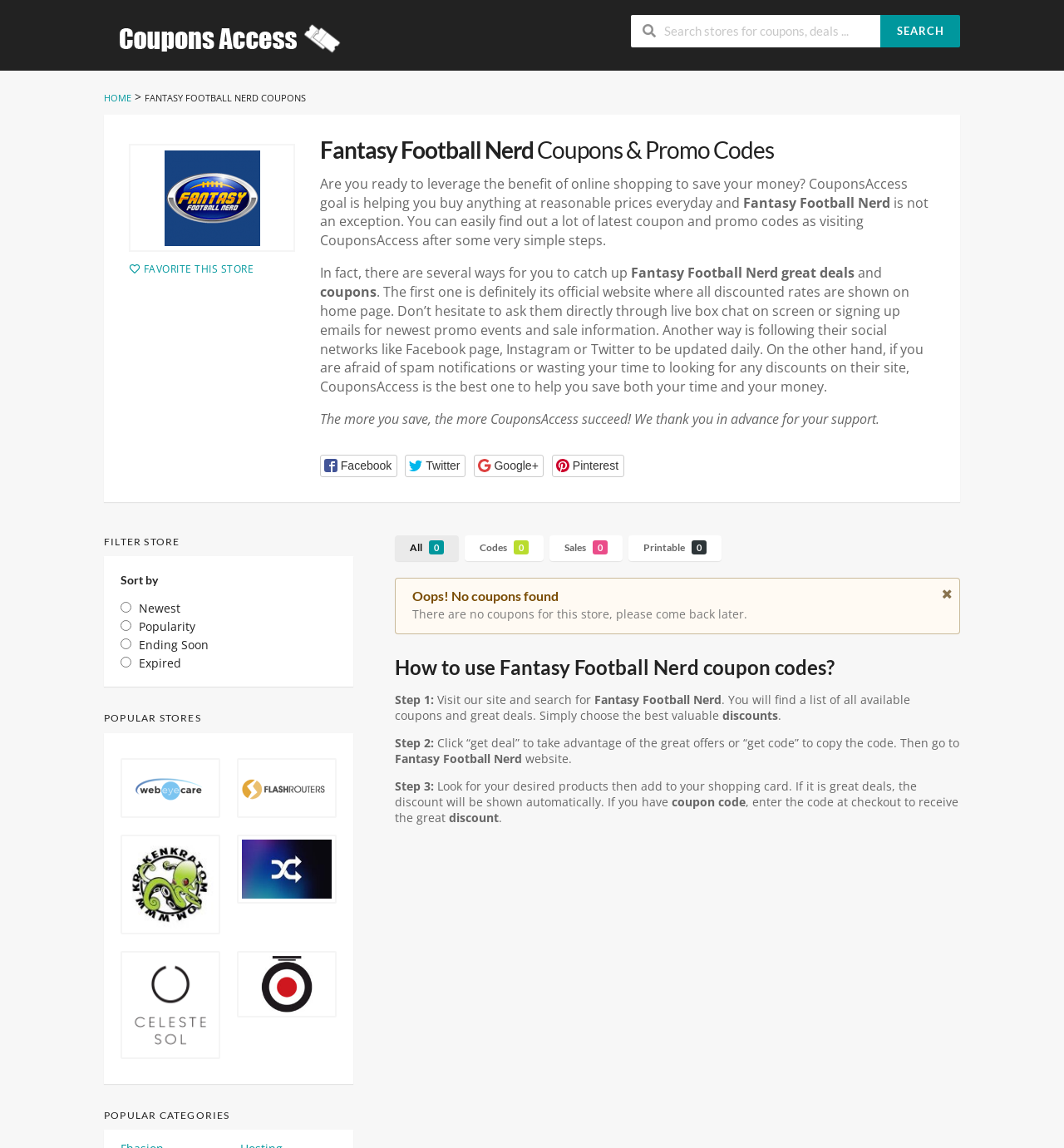Please find the bounding box coordinates for the clickable element needed to perform this instruction: "Search for coupons".

[0.593, 0.013, 0.827, 0.041]